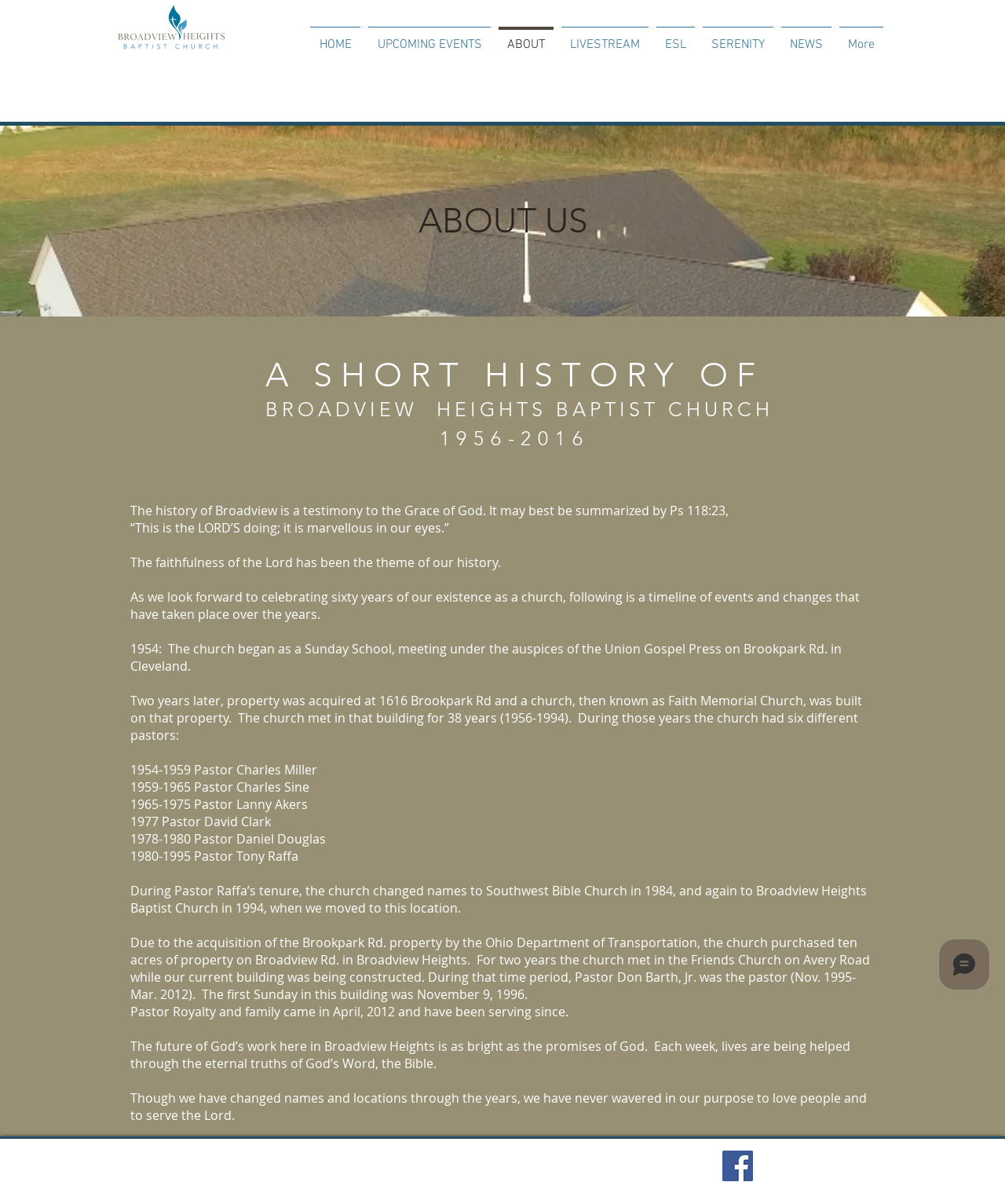What year did the church move to its current location?
Refer to the image and answer the question using a single word or phrase.

1996